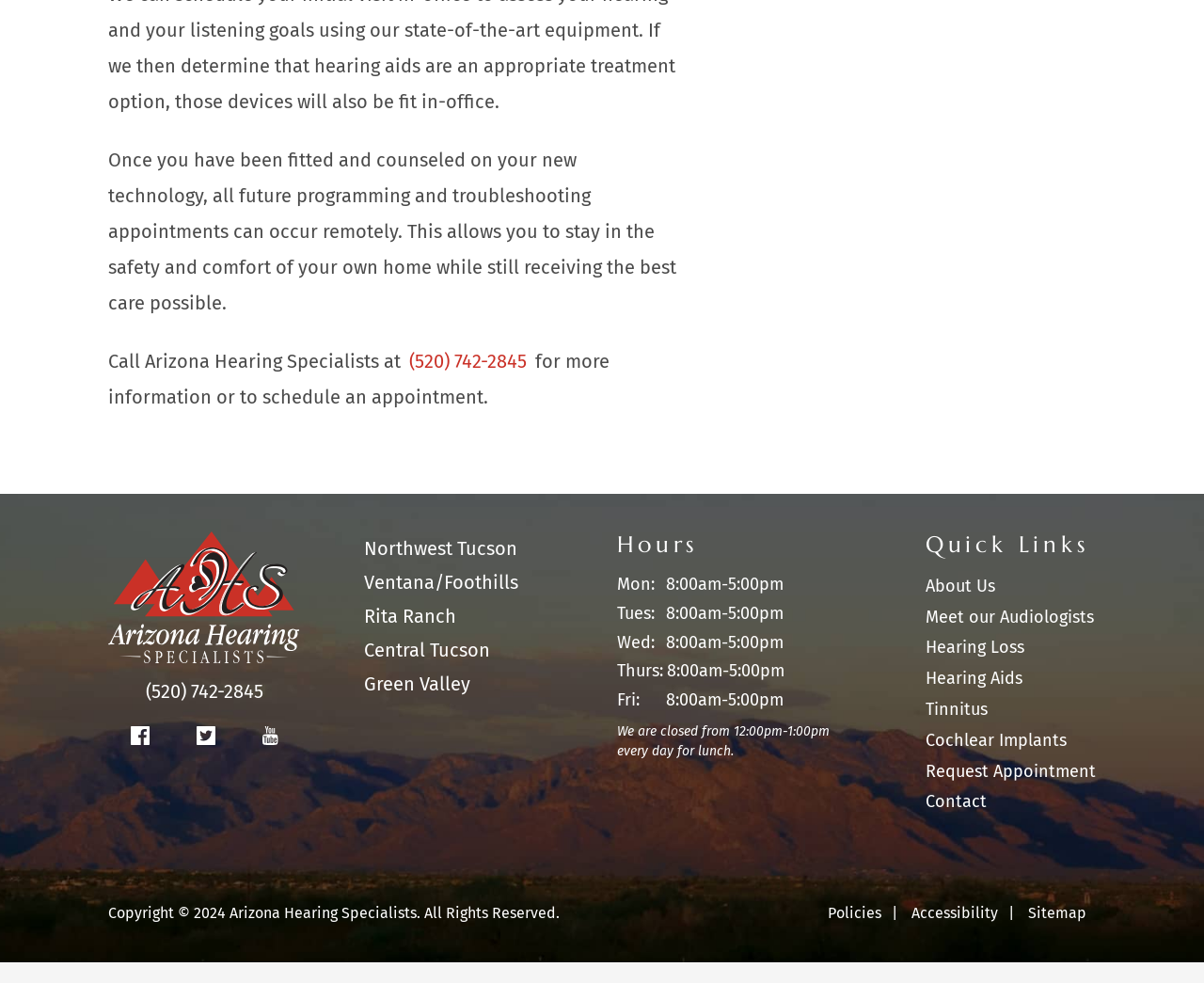Locate the bounding box coordinates of the element to click to perform the following action: 'Visit the home page'. The coordinates should be given as four float values between 0 and 1, in the form of [left, top, right, bottom].

[0.09, 0.562, 0.249, 0.696]